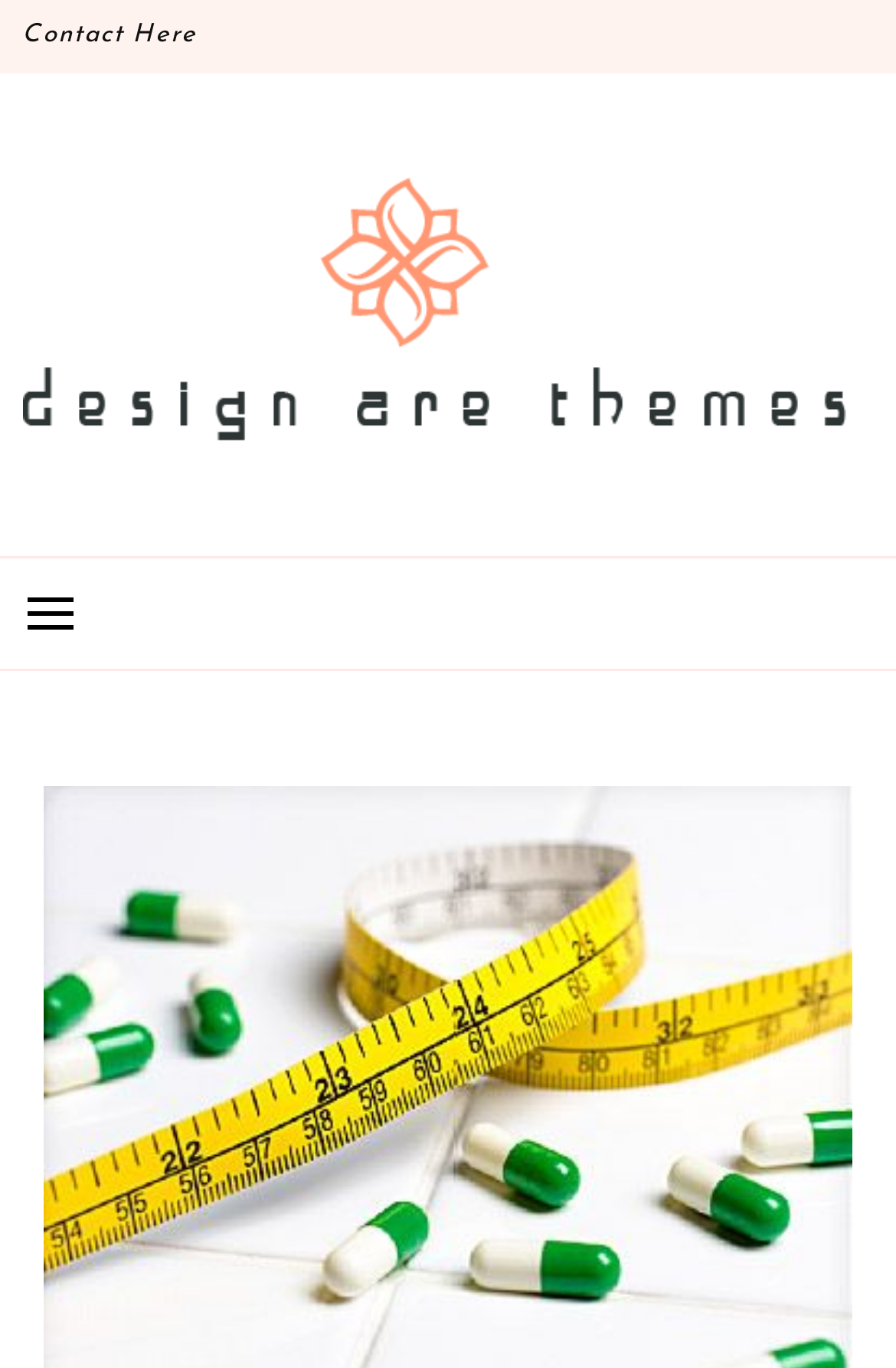What is the name of the website?
Analyze the image and deliver a detailed answer to the question.

I determined the name of the website by looking at the link element with the text 'Design Are Themes' which is located at the top of the webpage, indicating it is the website's title.